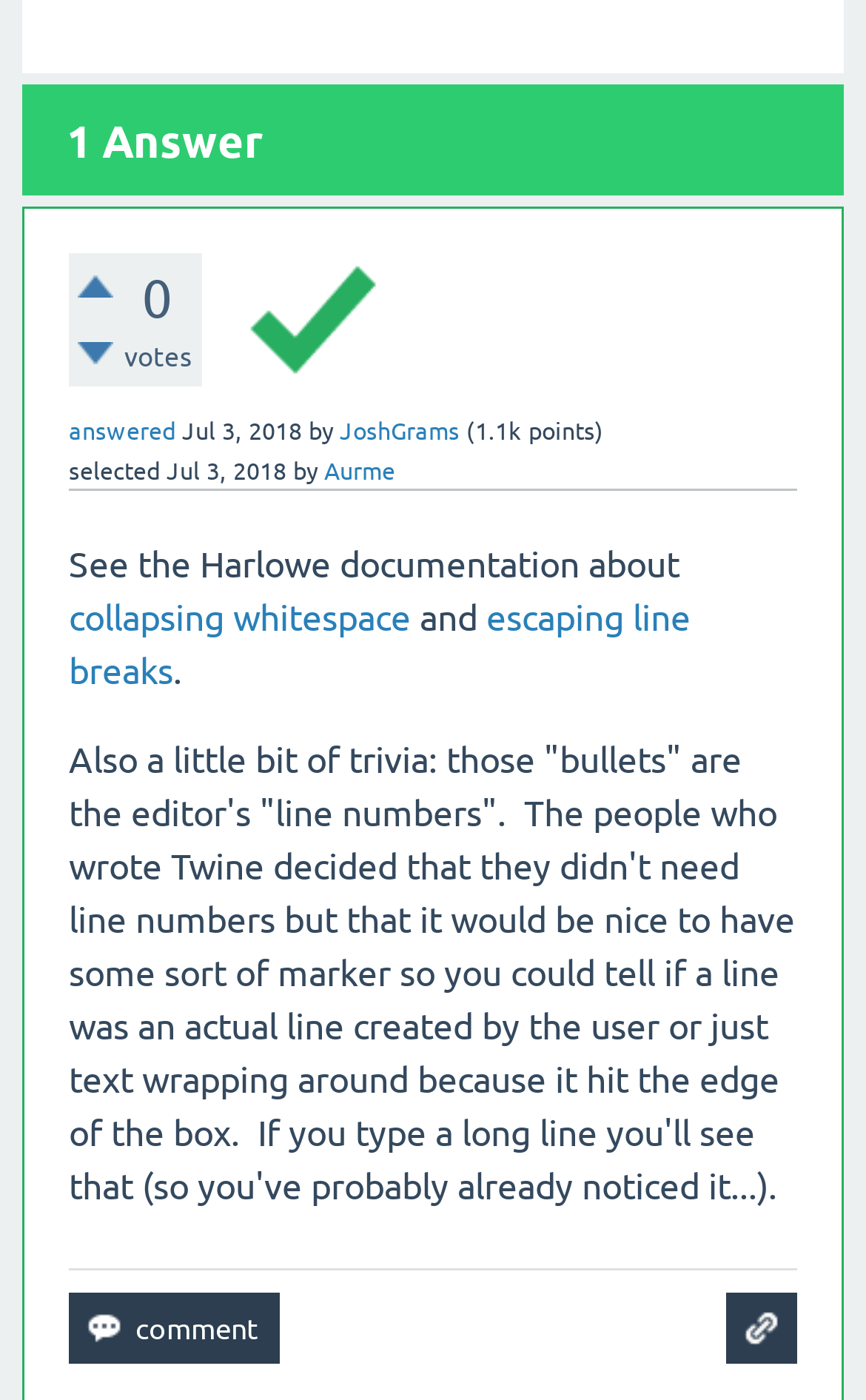Please answer the following question using a single word or phrase: 
What are the available actions?

ask related question, comment